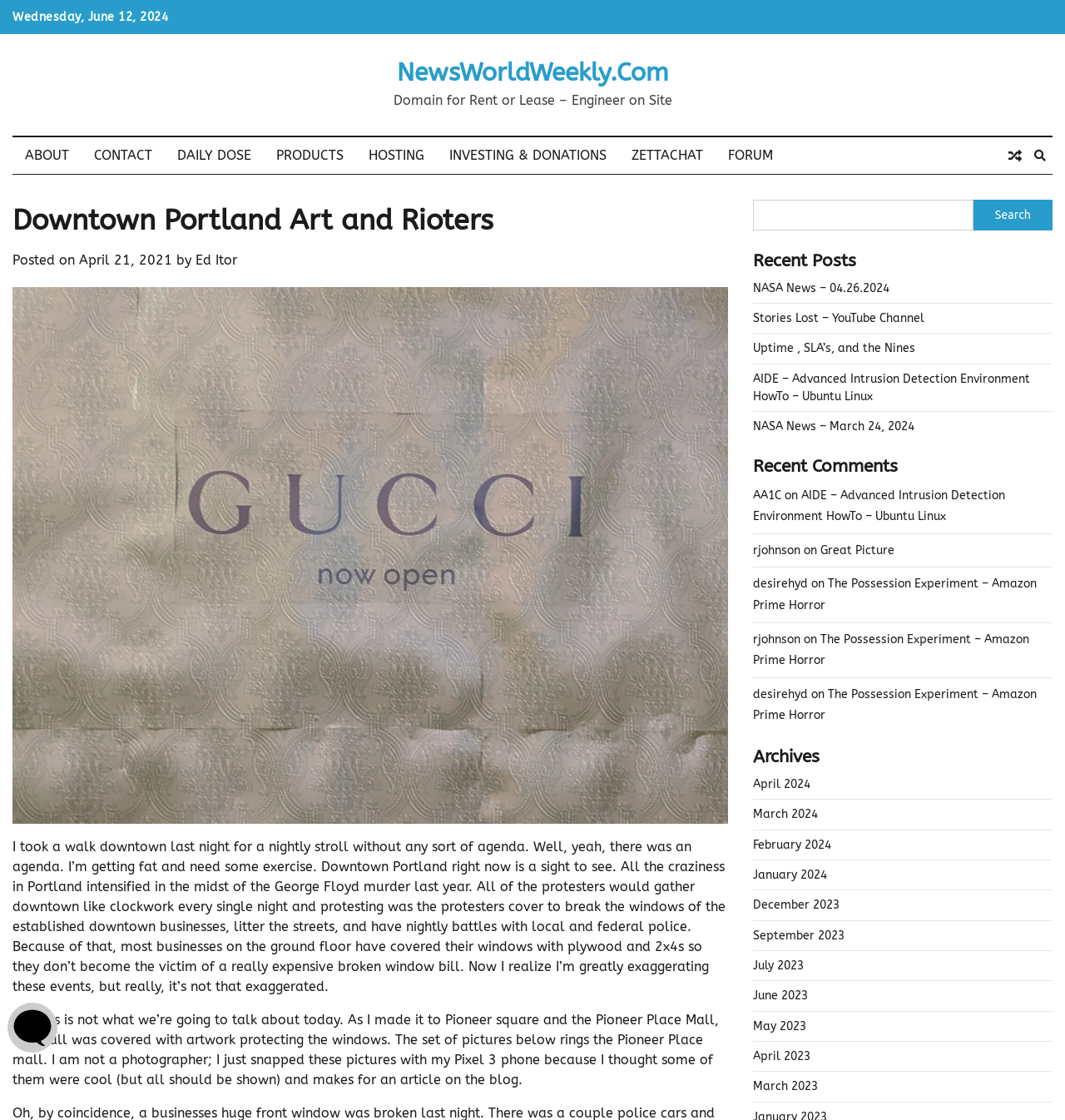What is the date of the article?
Please provide a comprehensive answer based on the contents of the image.

I found the date of the article by looking at the 'Posted on' section, which is located below the main heading. The date is specified as 'April 21, 2021'.